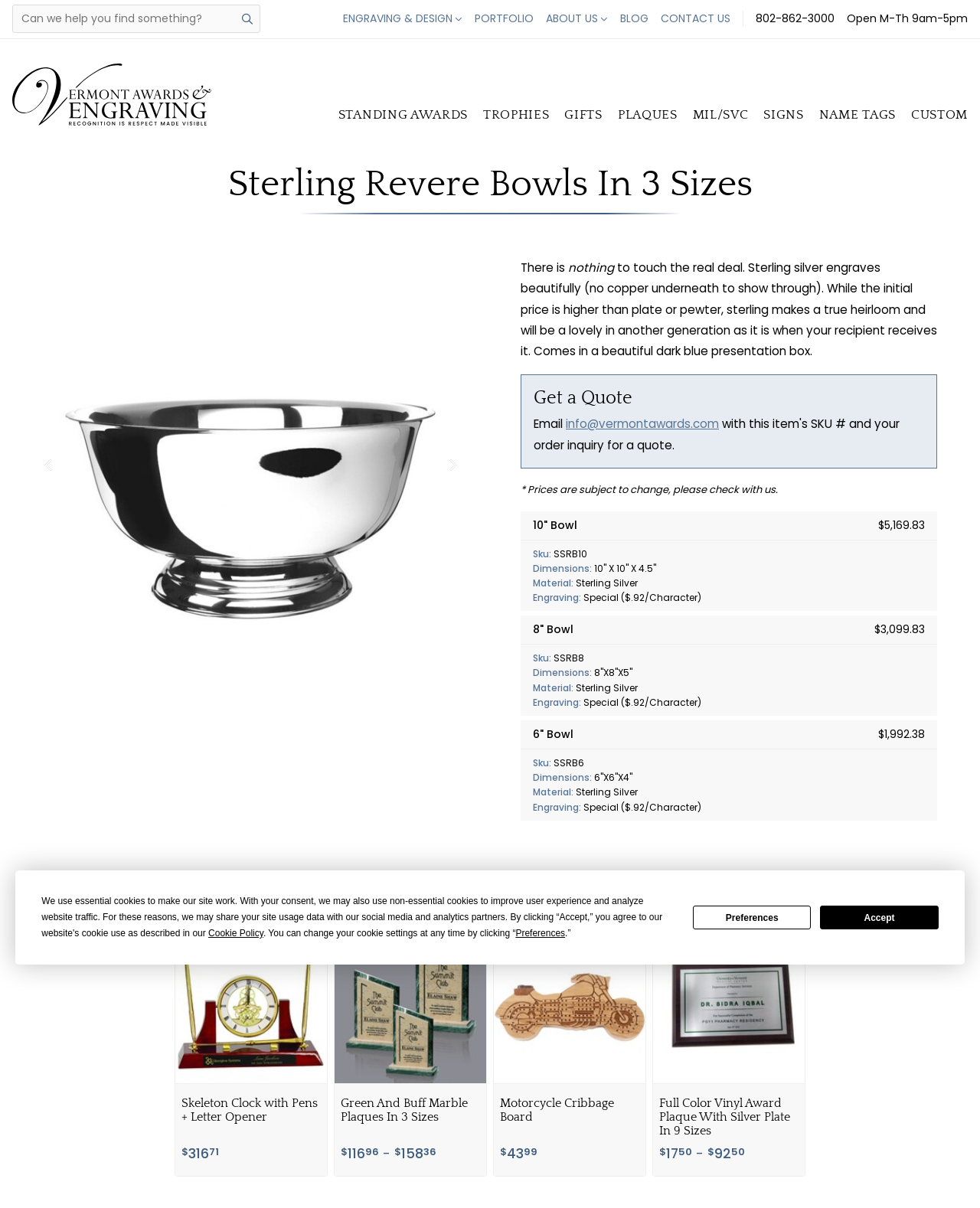Can you locate the main headline on this webpage and provide its text content?

Sterling Revere Bowls In 3 Sizes